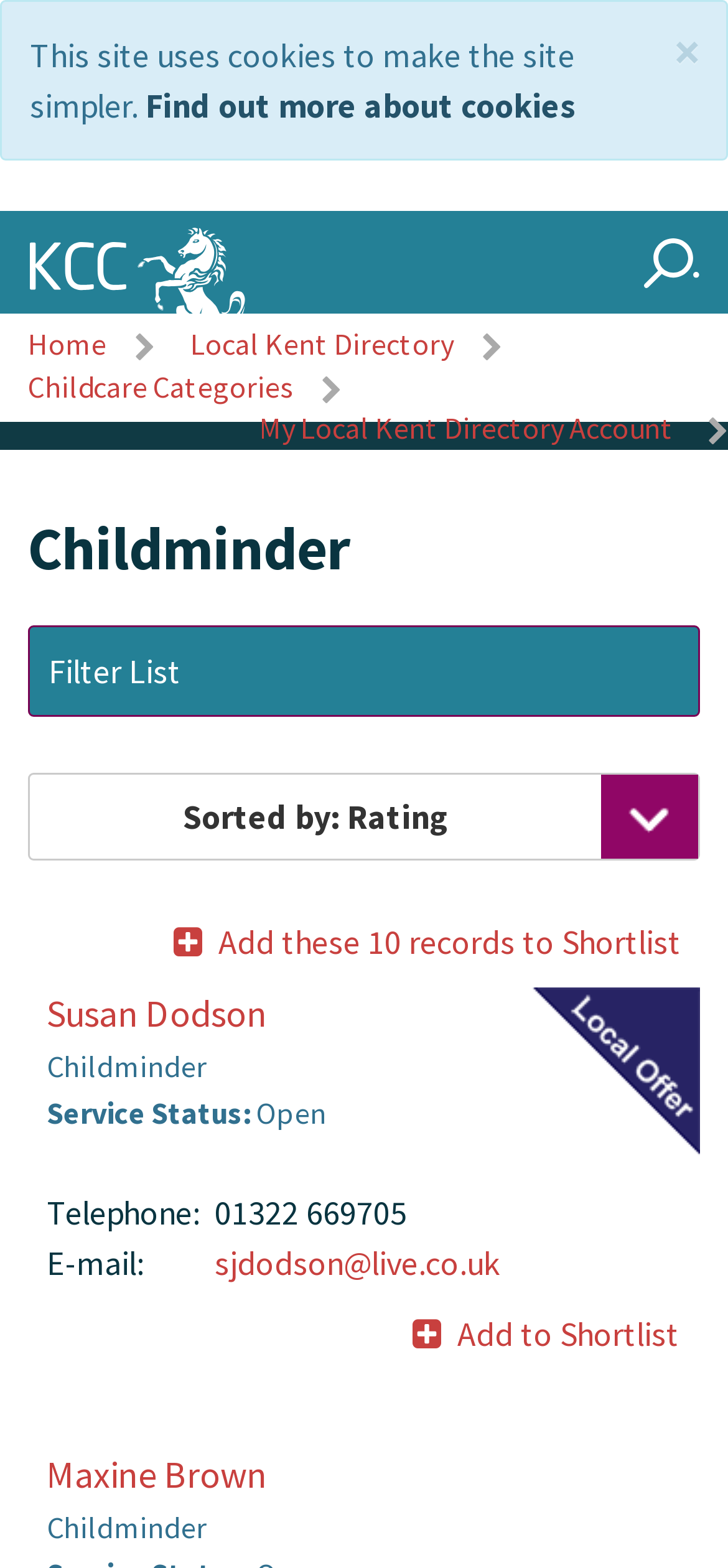Please provide the bounding box coordinates in the format (top-left x, top-left y, bottom-right x, bottom-right y). Remember, all values are floating point numbers between 0 and 1. What is the bounding box coordinate of the region described as: My Local Kent Directory Account

[0.356, 0.261, 0.926, 0.285]